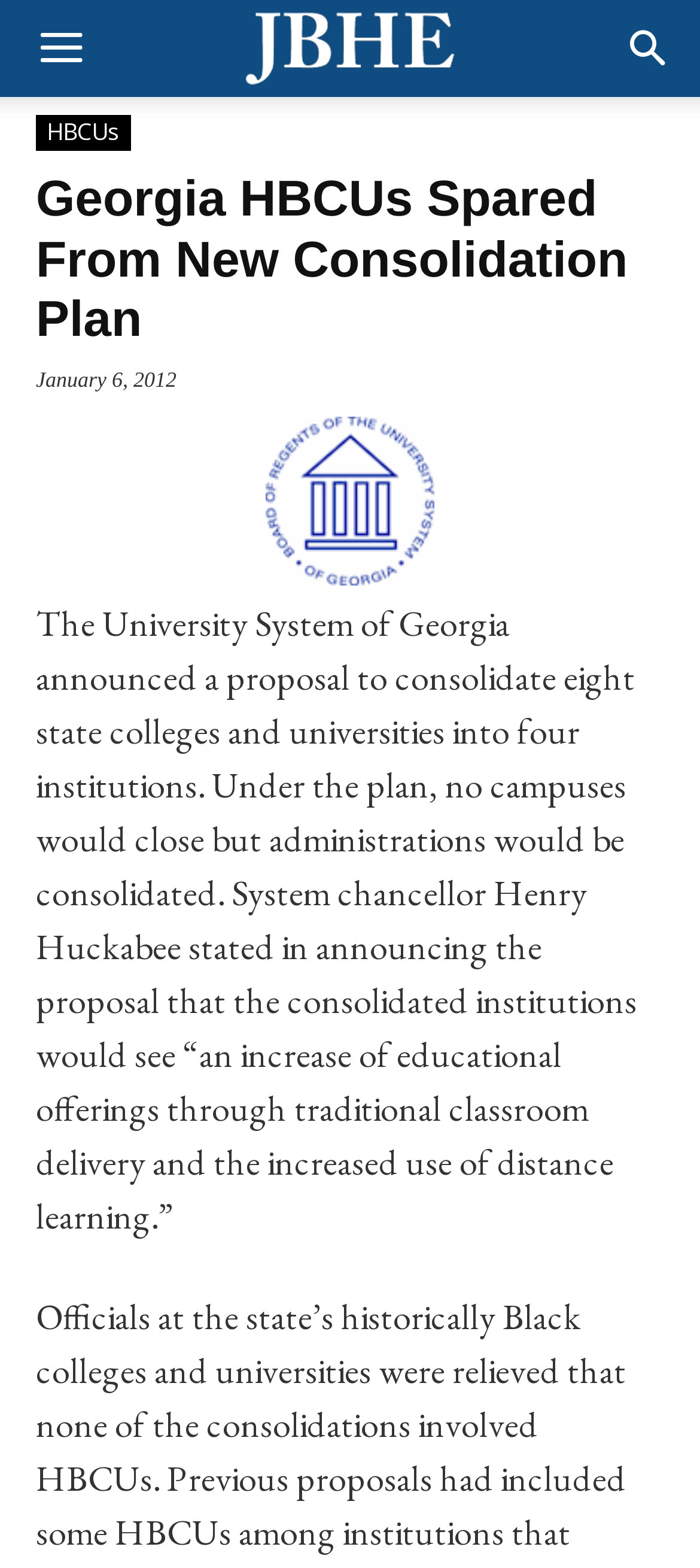How many state colleges and universities are involved in the consolidation plan?
Please interpret the details in the image and answer the question thoroughly.

I found the answer by reading the text content of the webpage, specifically the sentence 'The University System of Georgia announced a proposal to consolidate eight state colleges and universities into four institutions.'